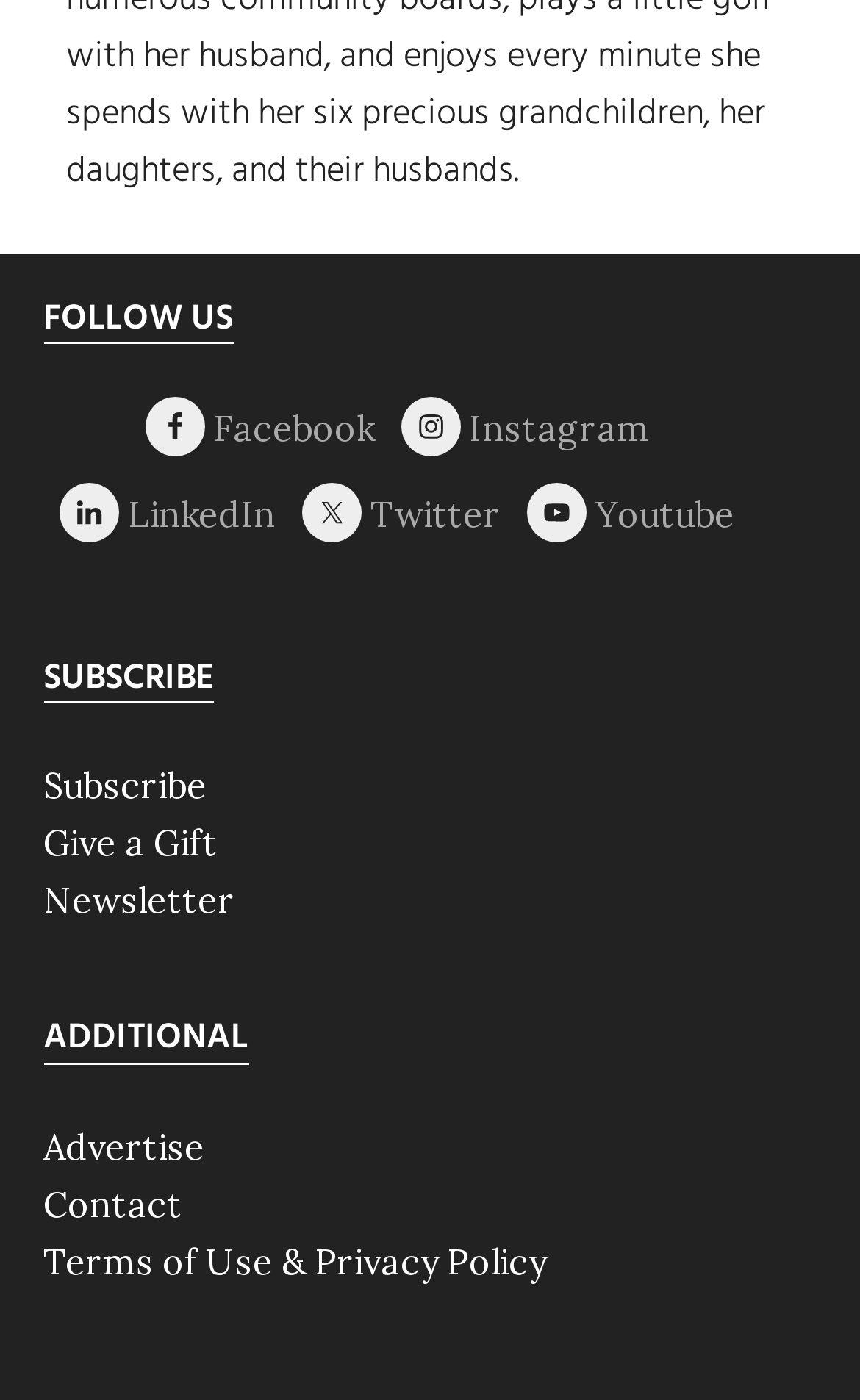How many links are in the footer section?
Can you offer a detailed and complete answer to this question?

By counting the links in the footer section, I found that there are 9 links in total, including the social media links, 'SUBSCRIBE' links, and 'ADDITIONAL' links.